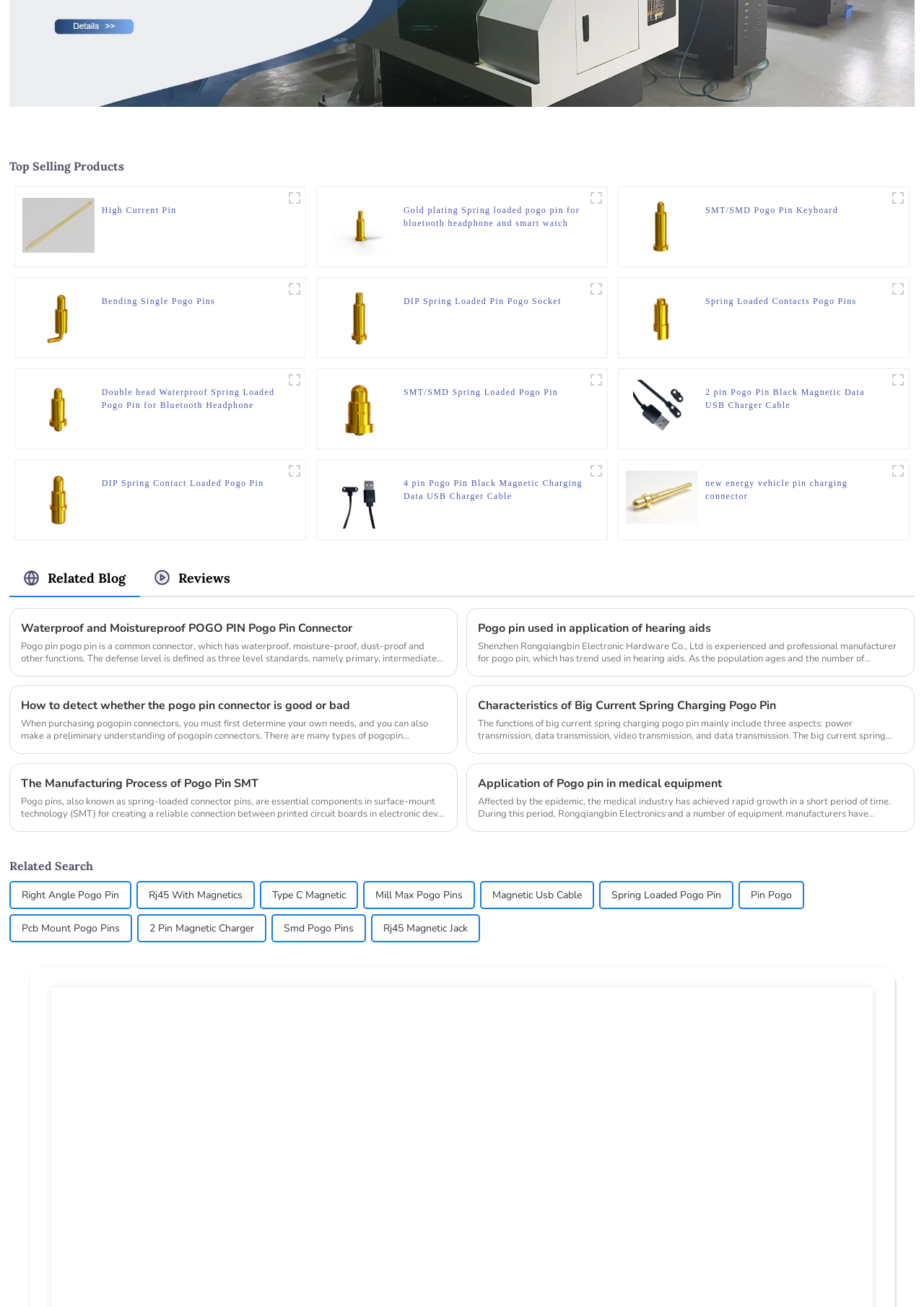Please find the bounding box coordinates for the clickable element needed to perform this instruction: "Click on Find a Lawyer".

None